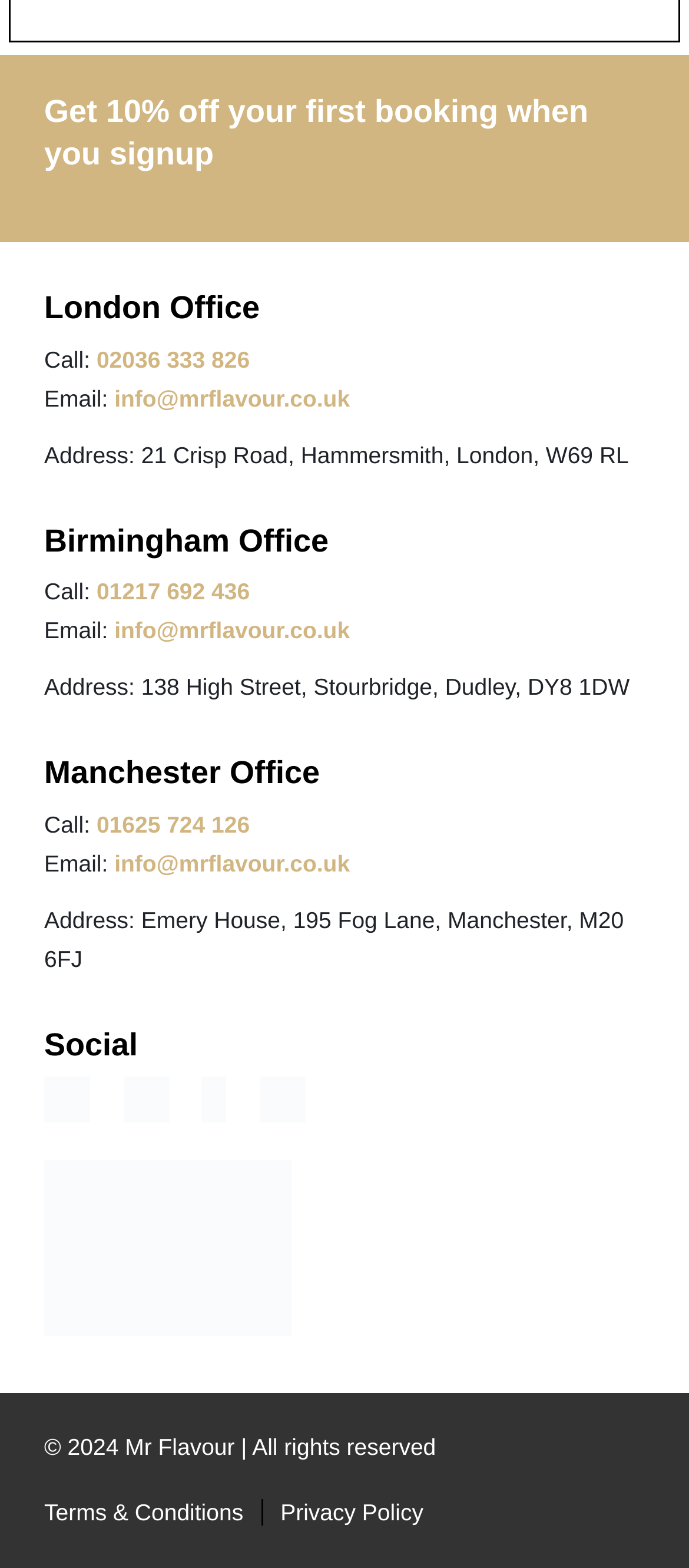Find the bounding box coordinates for the area that should be clicked to accomplish the instruction: "Browse properties in Helmeringhausen".

None